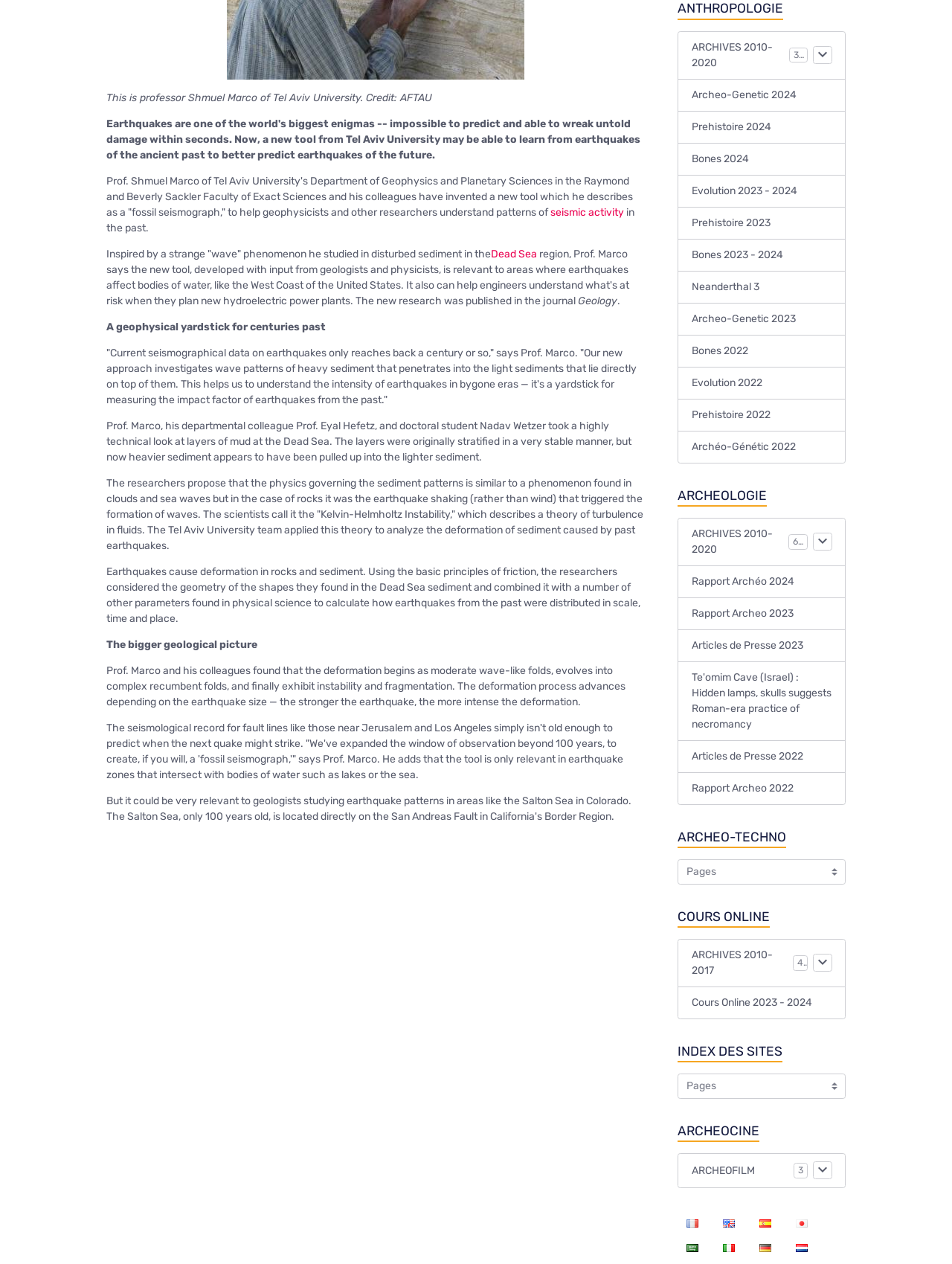Please identify the bounding box coordinates of where to click in order to follow the instruction: "Click the Archeo-Genetic 2024 link".

[0.712, 0.062, 0.888, 0.088]